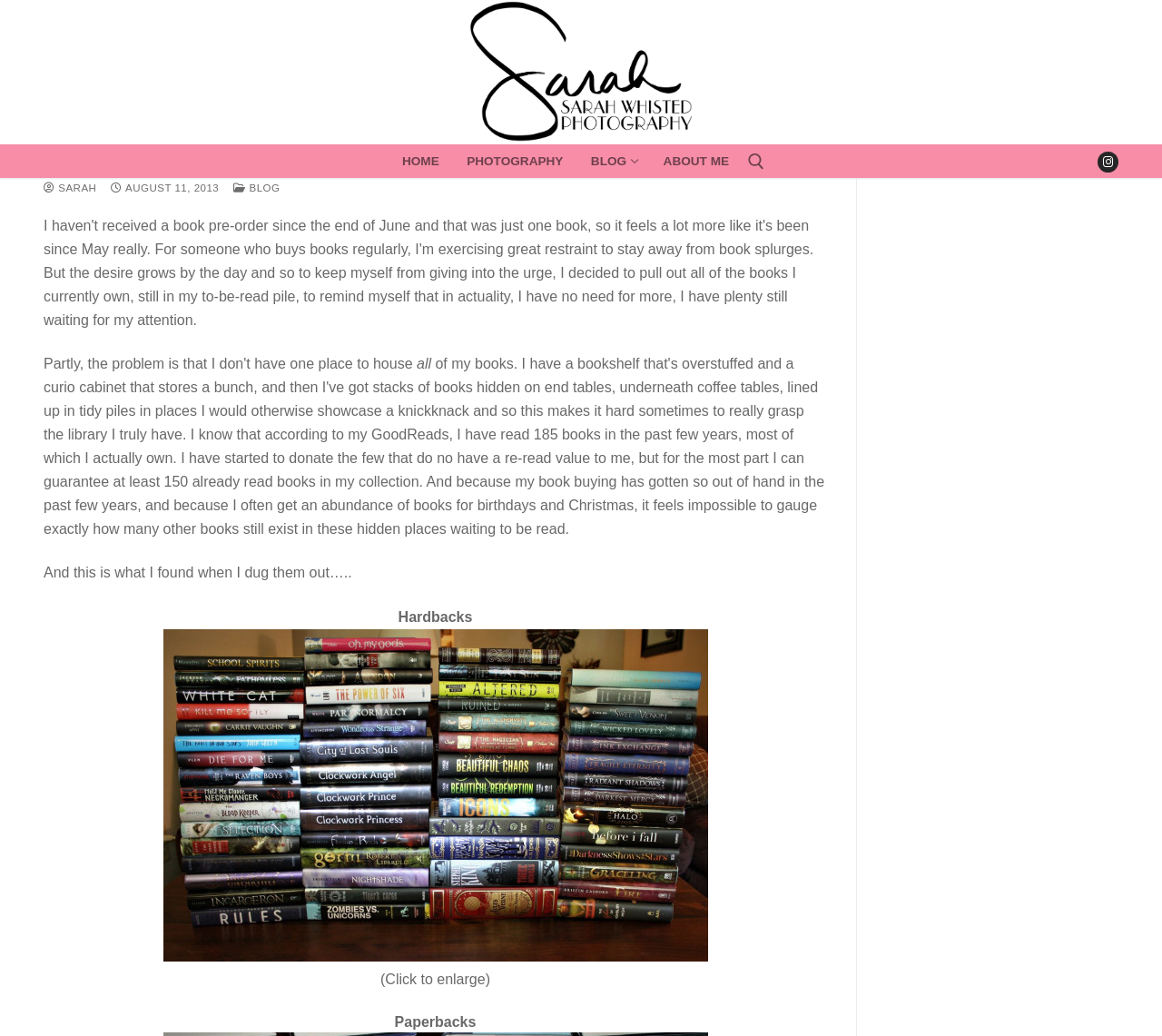Look at the image and write a detailed answer to the question: 
What type of books are mentioned in the blog post?

The blog post mentions 'Hardbacks' and 'Paperbacks' as types of books, with images and text describing them. This suggests that the blog post is about these types of books.